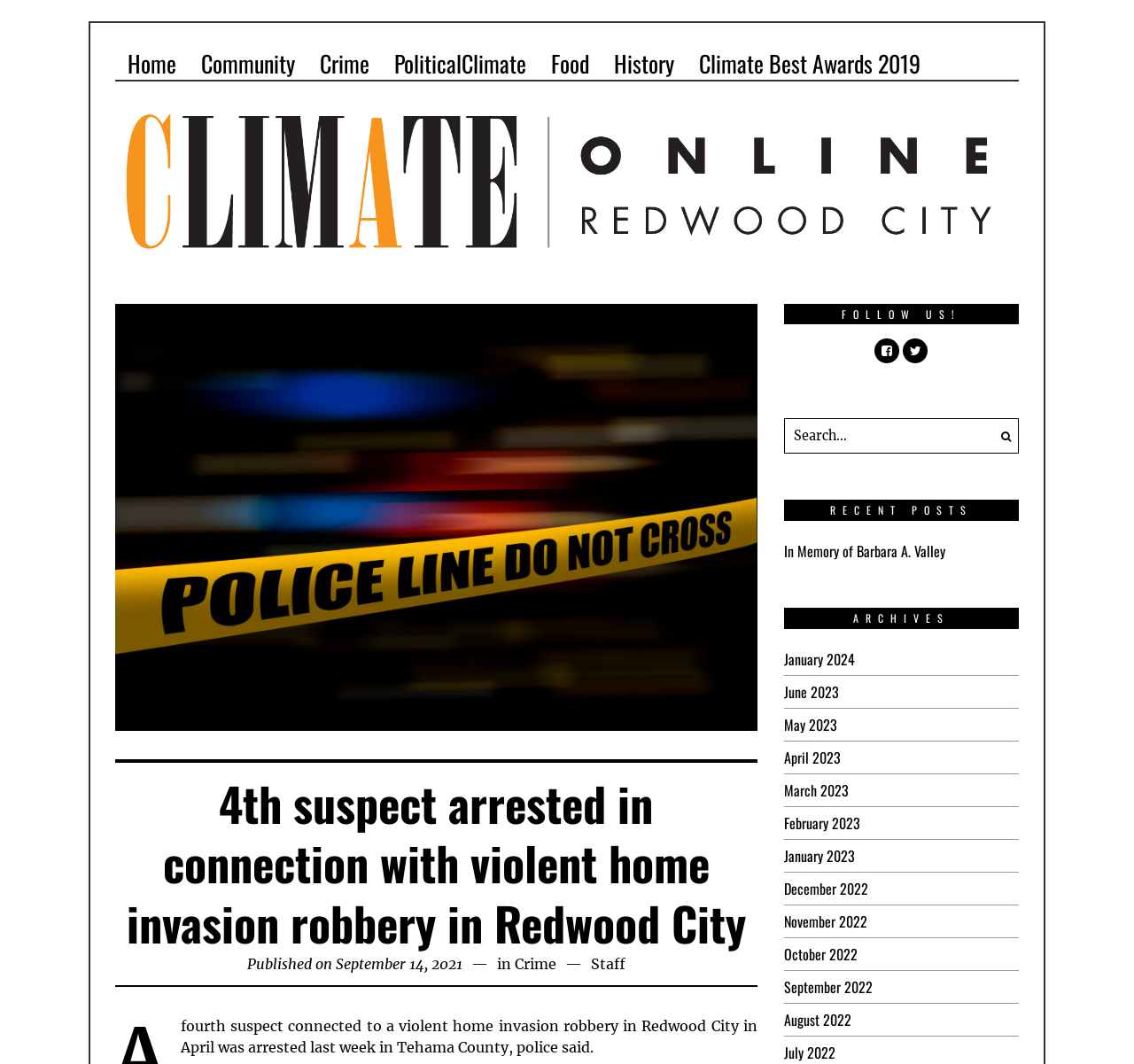What is the purpose of the textbox in the FOLLOW US section? Refer to the image and provide a one-word or short phrase answer.

Search